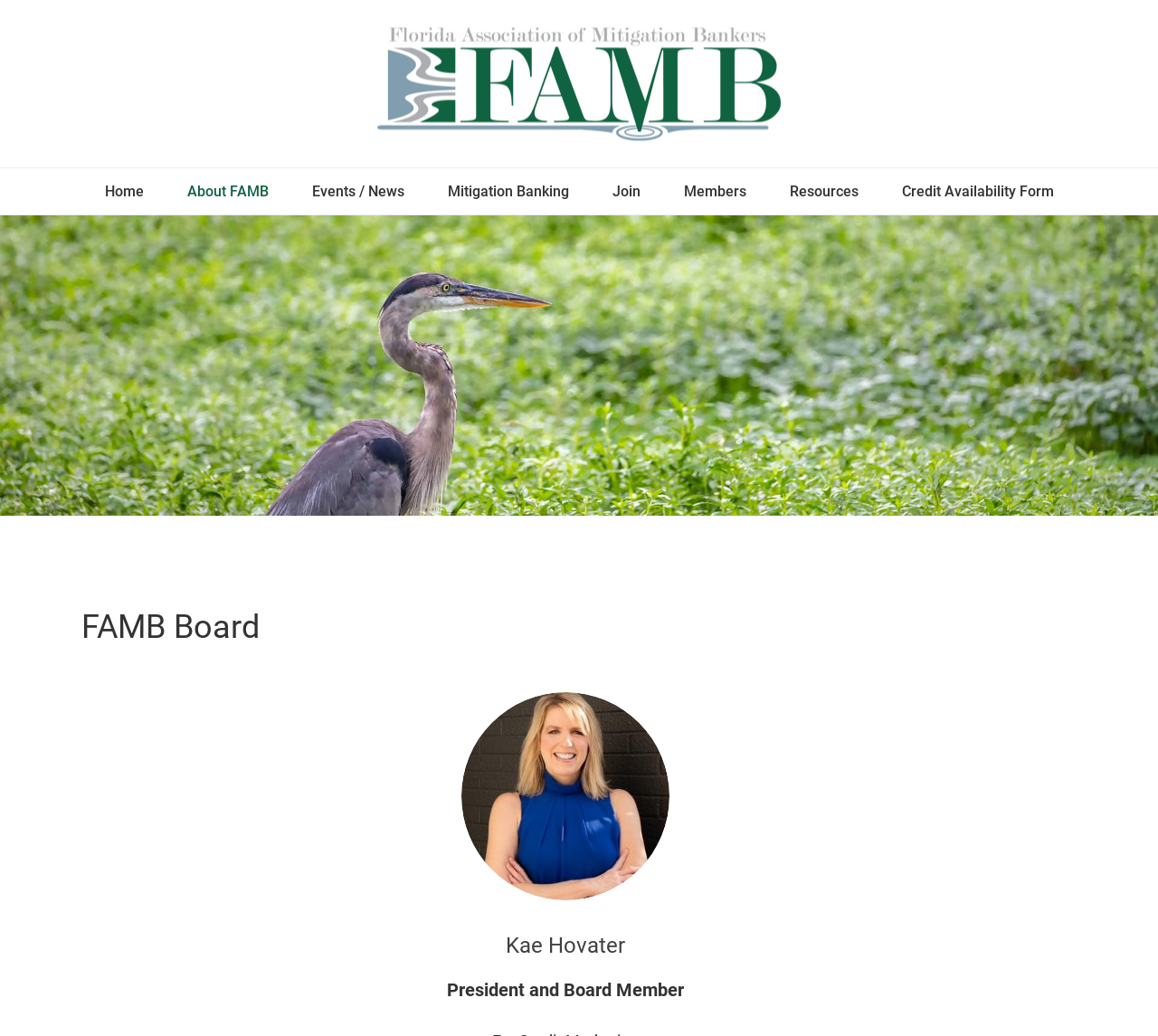Find the bounding box coordinates of the element to click in order to complete this instruction: "view Kae Hovater's profile". The bounding box coordinates must be four float numbers between 0 and 1, denoted as [left, top, right, bottom].

[0.07, 0.9, 0.906, 0.927]